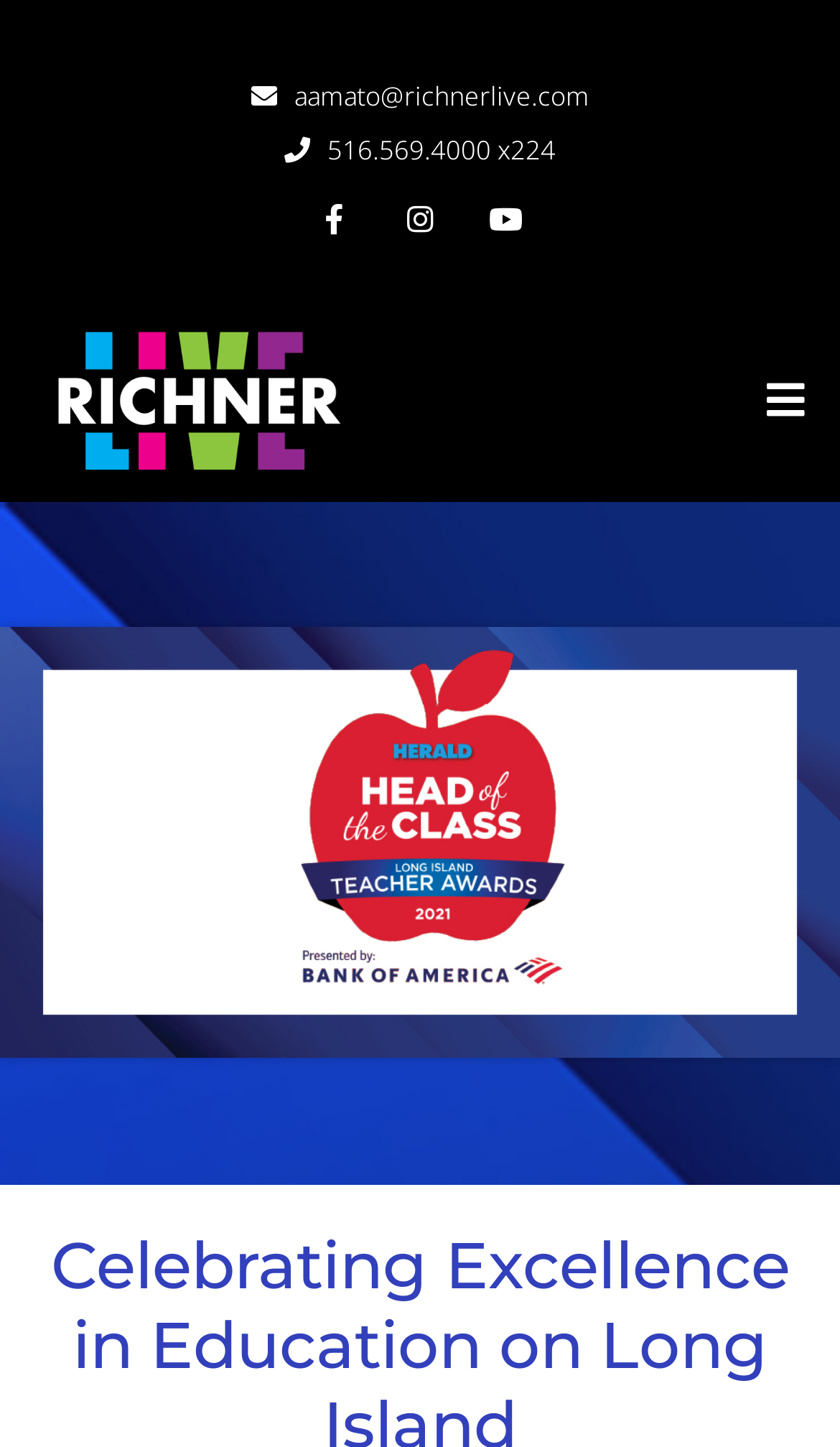Extract the bounding box coordinates of the UI element described by: "title="RichnerLIVE"". The coordinates should include four float numbers ranging from 0 to 1, e.g., [left, top, right, bottom].

[0.041, 0.258, 0.426, 0.291]